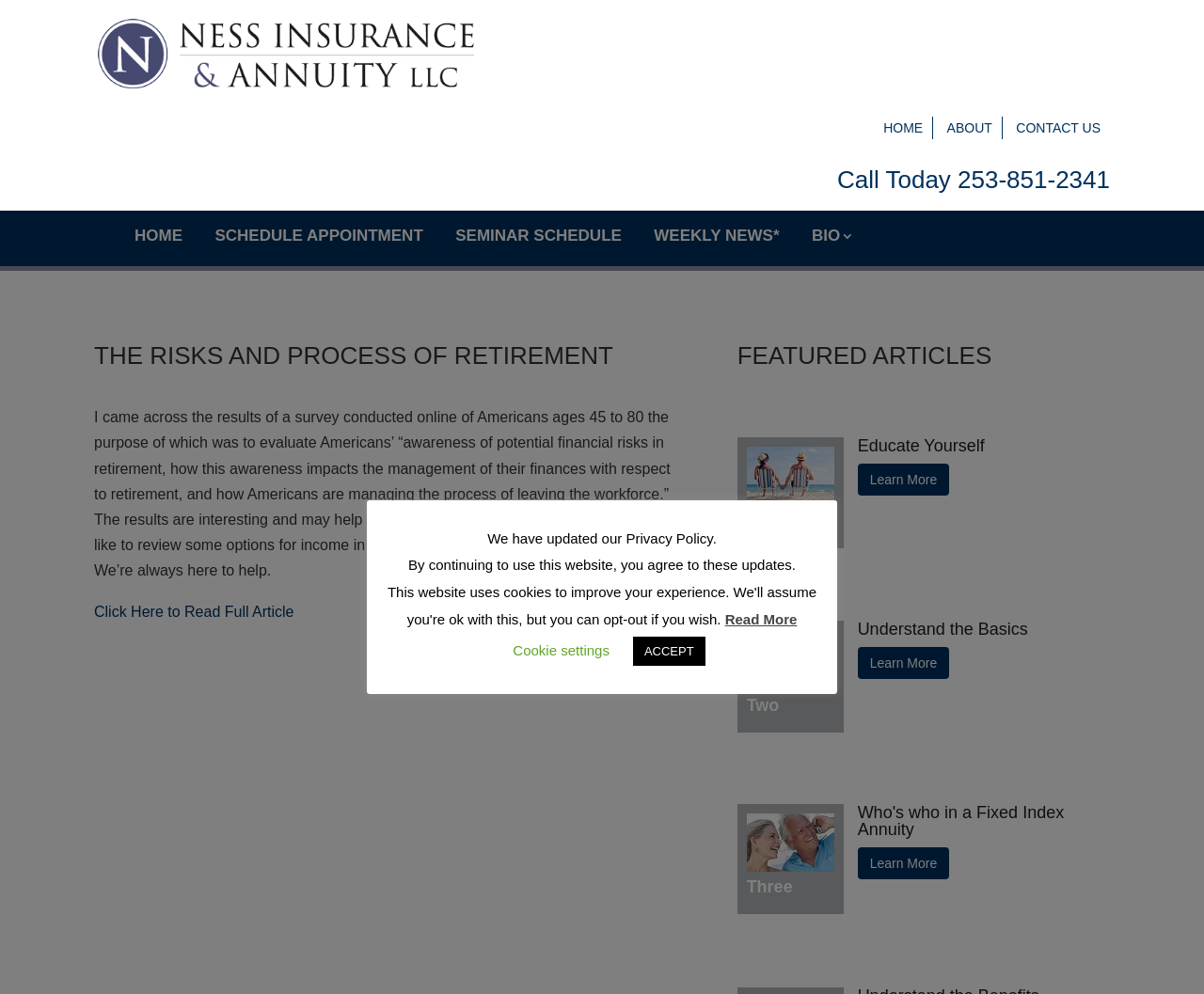What is the company name displayed at the top of the webpage?
Ensure your answer is thorough and detailed.

The company name 'Ness Insurance & Annuity LLC' is displayed at the top of the webpage, both as a link and as an image, and it is also mentioned in the meta description of the webpage.